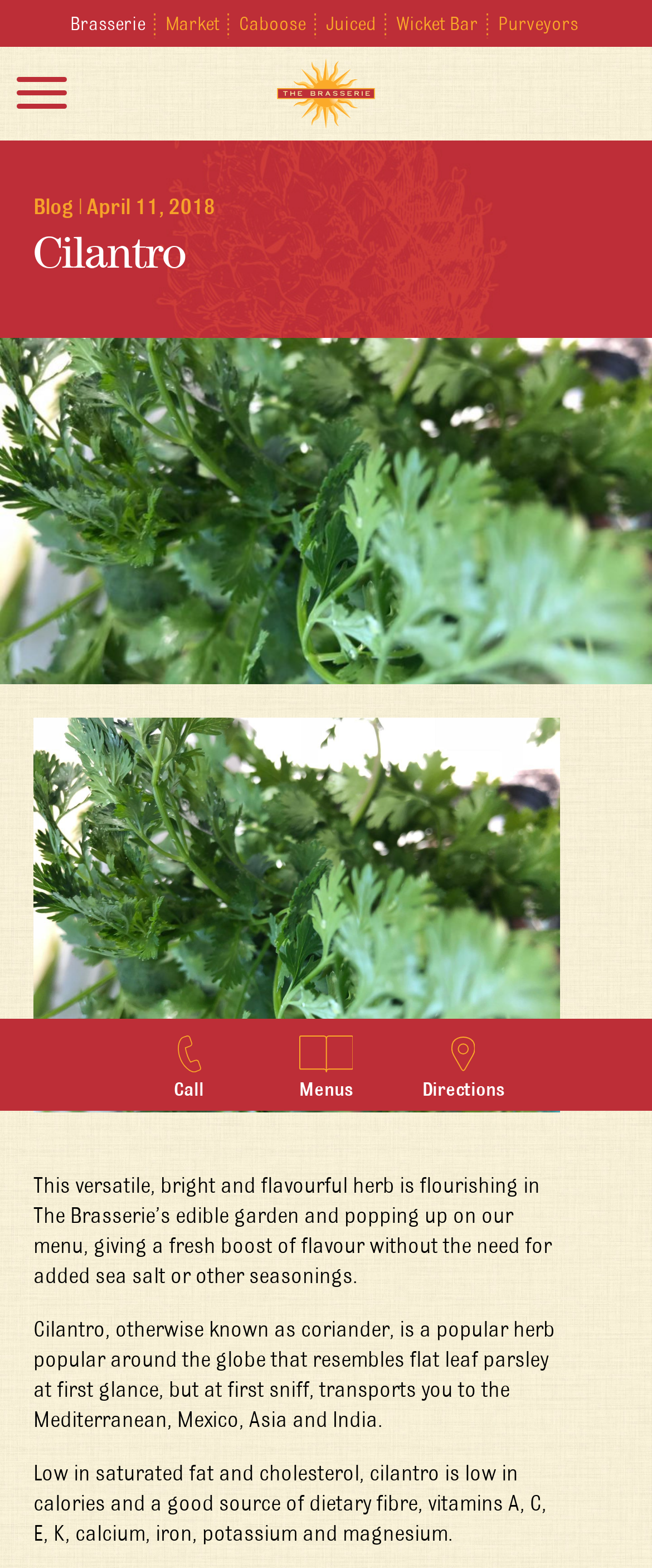Please specify the bounding box coordinates of the clickable region necessary for completing the following instruction: "Explore the menus". The coordinates must consist of four float numbers between 0 and 1, i.e., [left, top, right, bottom].

[0.4, 0.66, 0.6, 0.702]